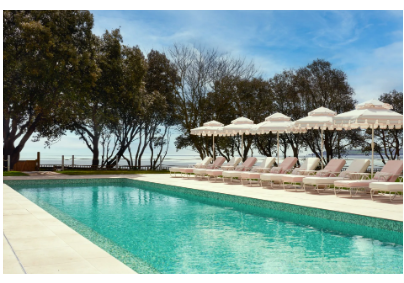What type of trees surround the pool?
Answer the question with a single word or phrase, referring to the image.

lush